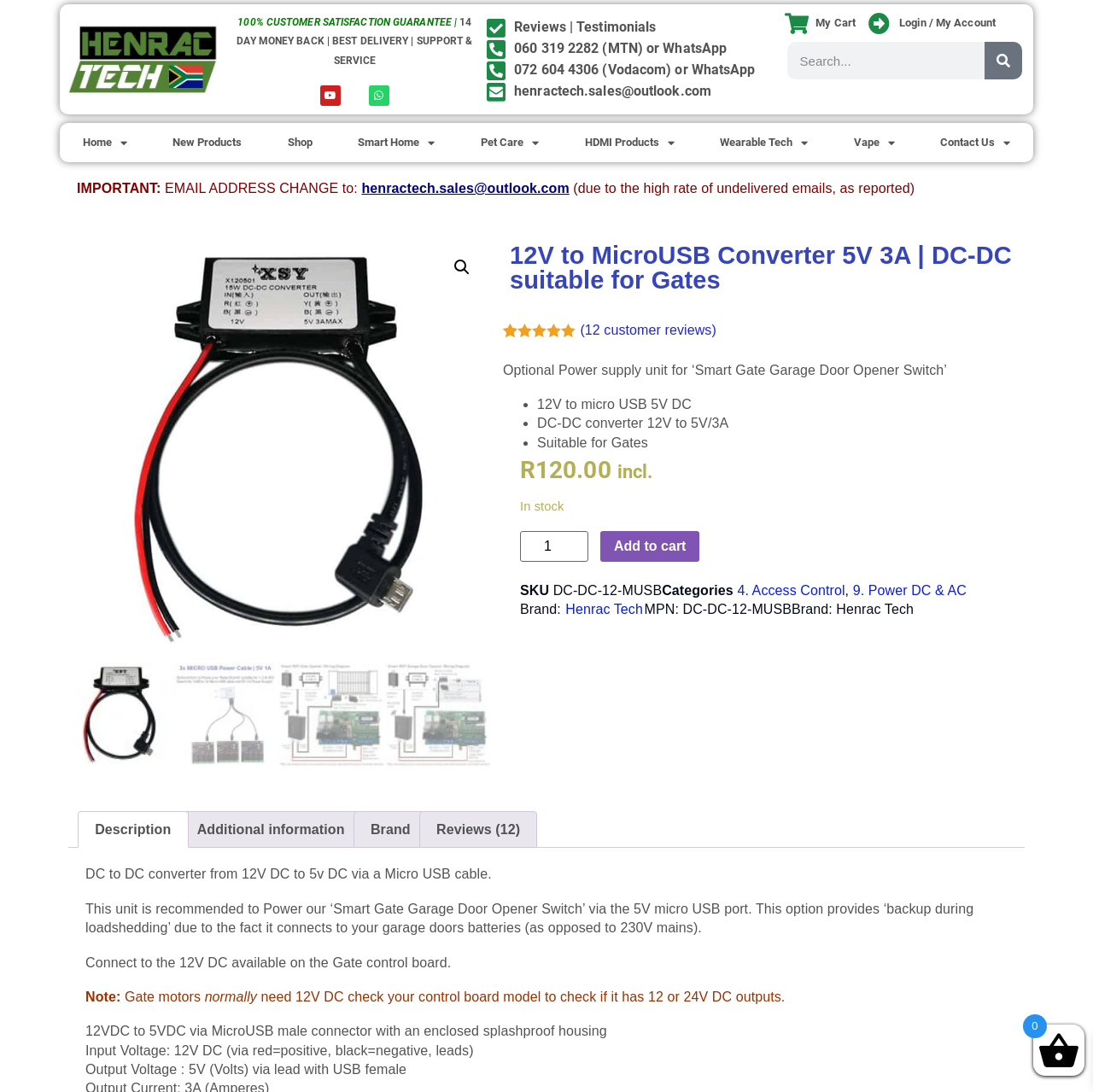Please determine the bounding box coordinates of the area that needs to be clicked to complete this task: 'Search for products'. The coordinates must be four float numbers between 0 and 1, formatted as [left, top, right, bottom].

[0.72, 0.038, 0.935, 0.073]